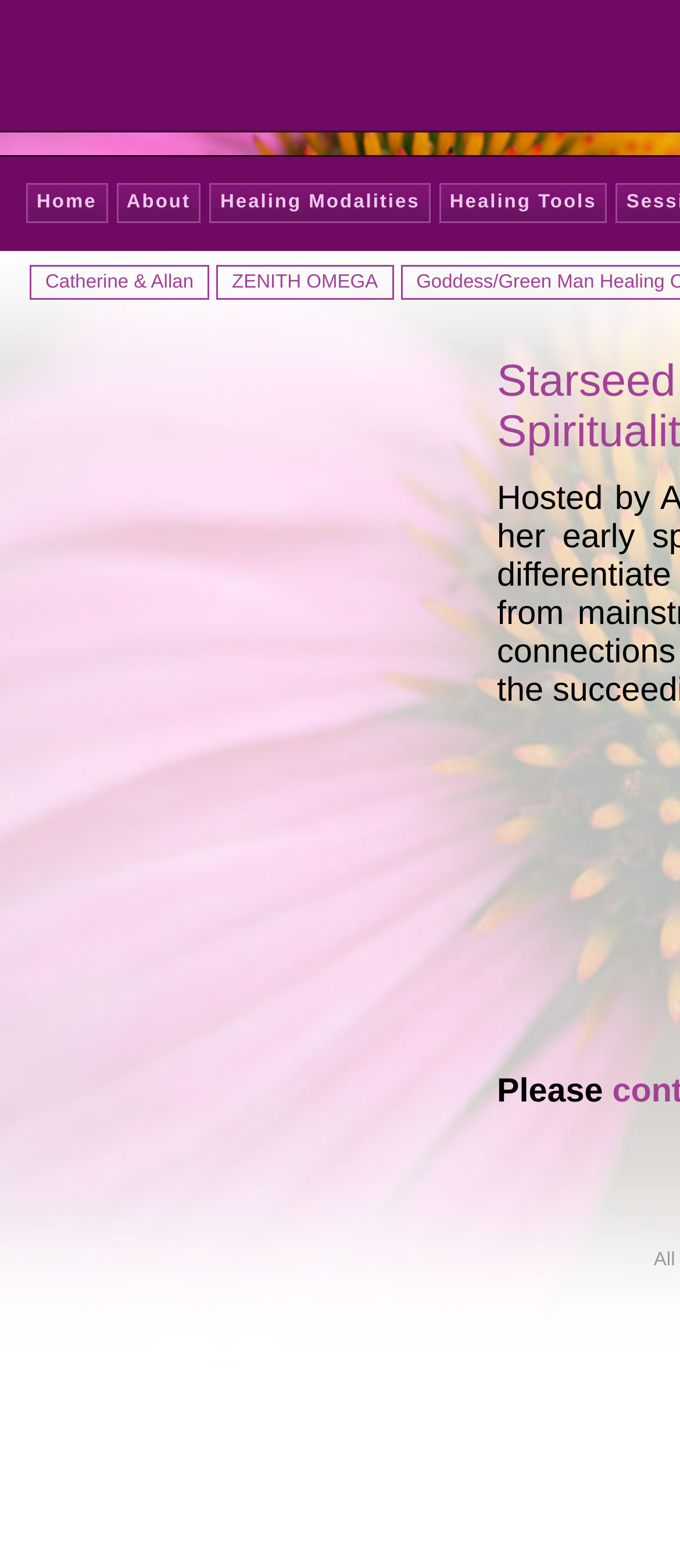Calculate the bounding box coordinates of the UI element given the description: "Catherine & Allan".

[0.044, 0.169, 0.308, 0.191]